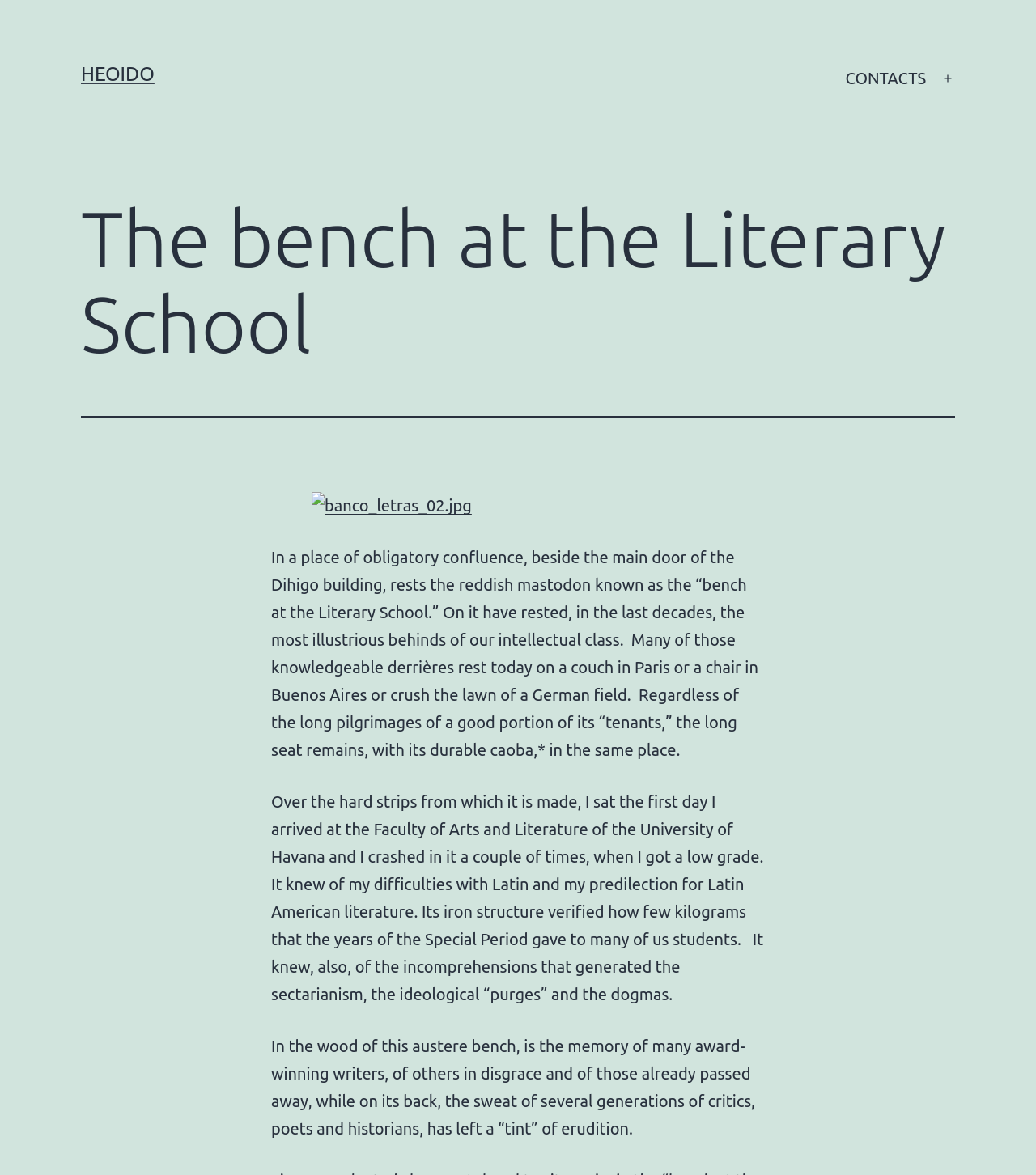Find the bounding box coordinates for the HTML element specified by: "Open menu".

[0.898, 0.05, 0.932, 0.084]